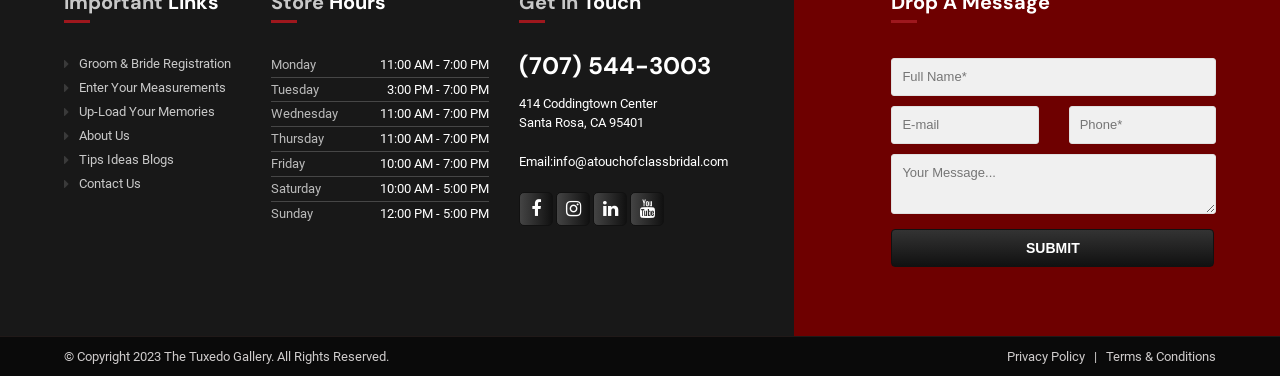Extract the bounding box coordinates of the UI element described by: "Groom & Bride Registration". The coordinates should include four float numbers ranging from 0 to 1, e.g., [left, top, right, bottom].

[0.062, 0.151, 0.188, 0.188]